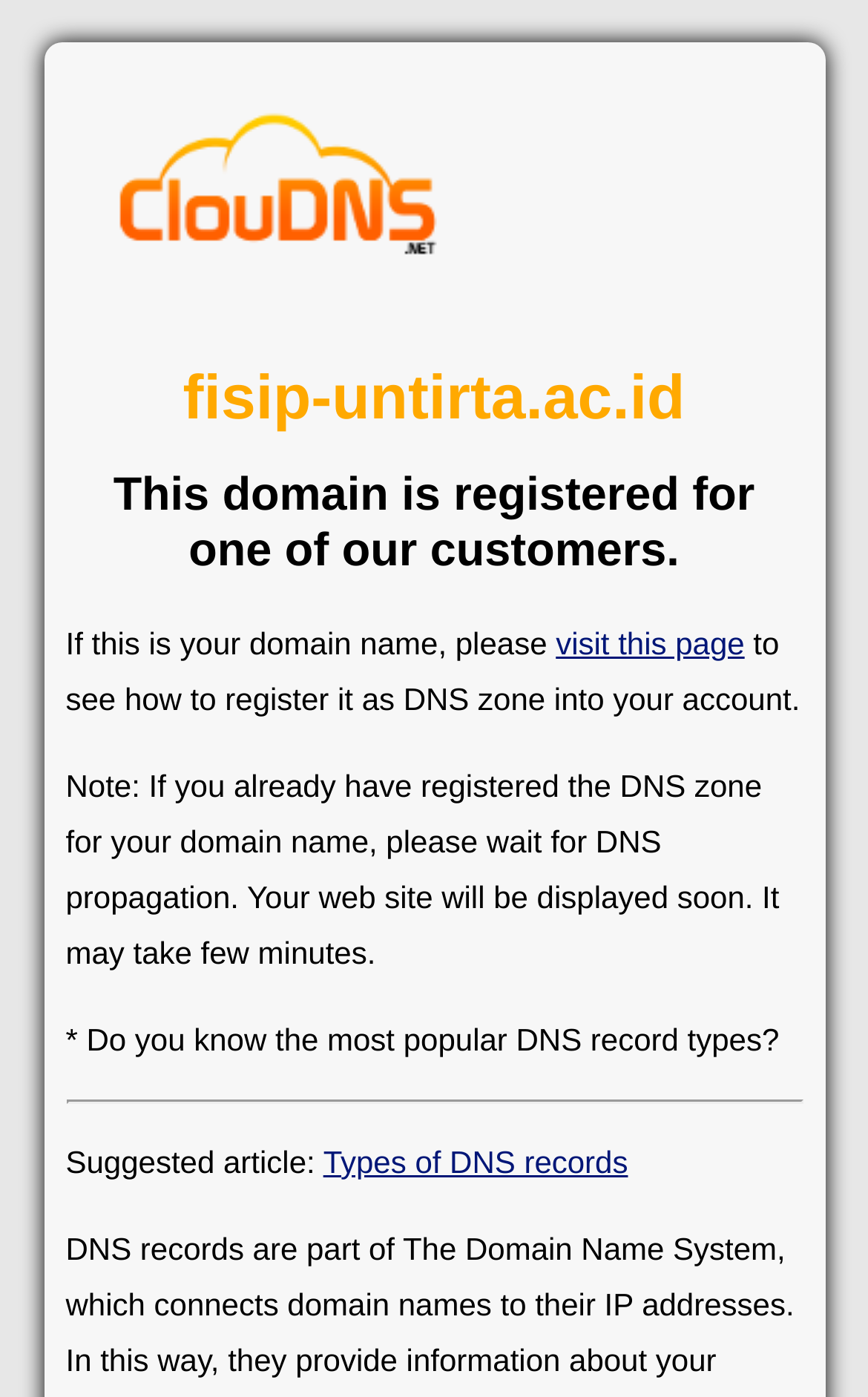What is the domain name mentioned on this webpage?
Please respond to the question with a detailed and informative answer.

The domain name is mentioned in the heading element, which is 'fisip-untirta.ac.id'. This is the main domain name being referred to on this webpage.